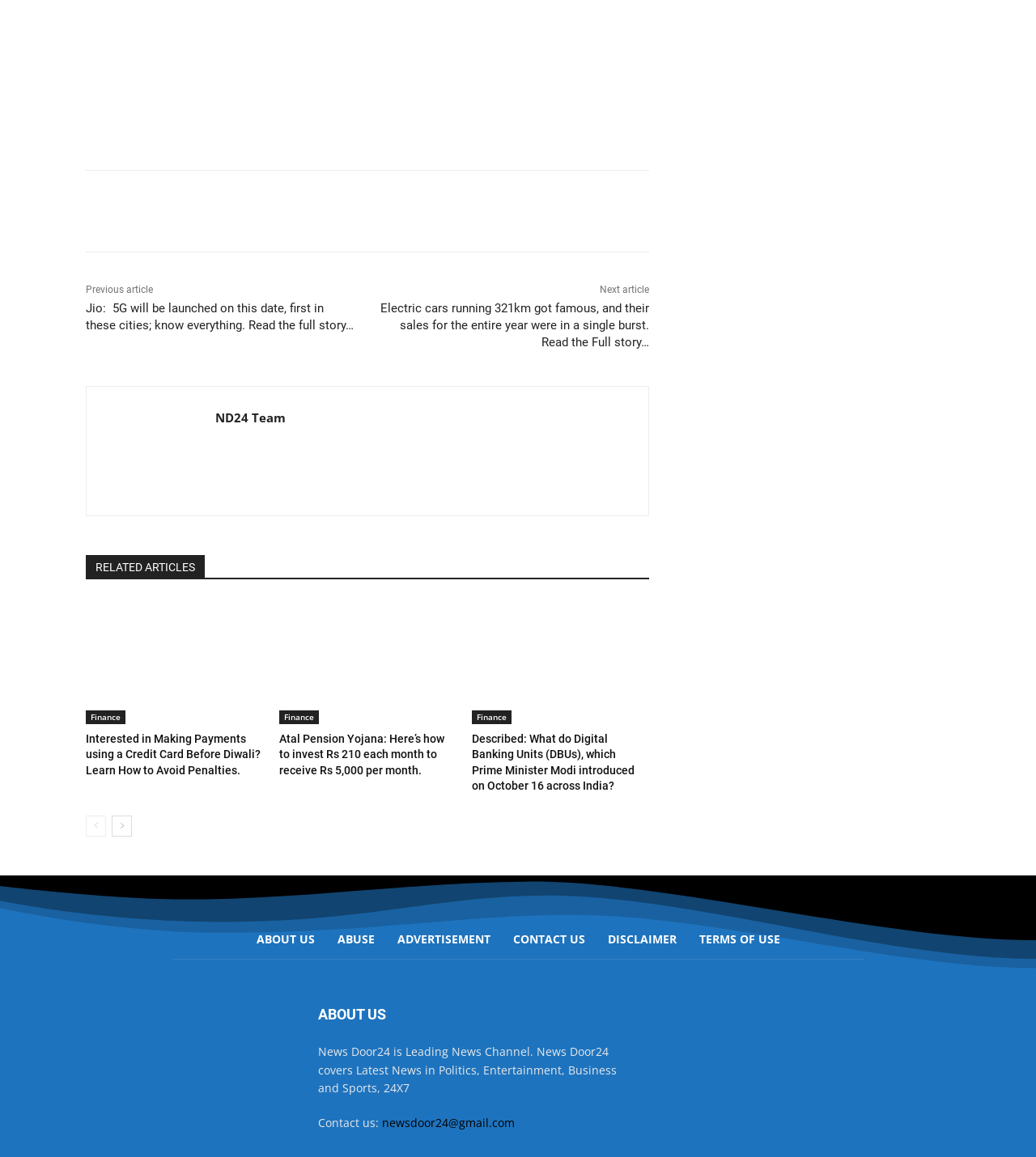Highlight the bounding box coordinates of the region I should click on to meet the following instruction: "Go to the 'ABOUT US' page".

[0.236, 0.791, 0.314, 0.825]